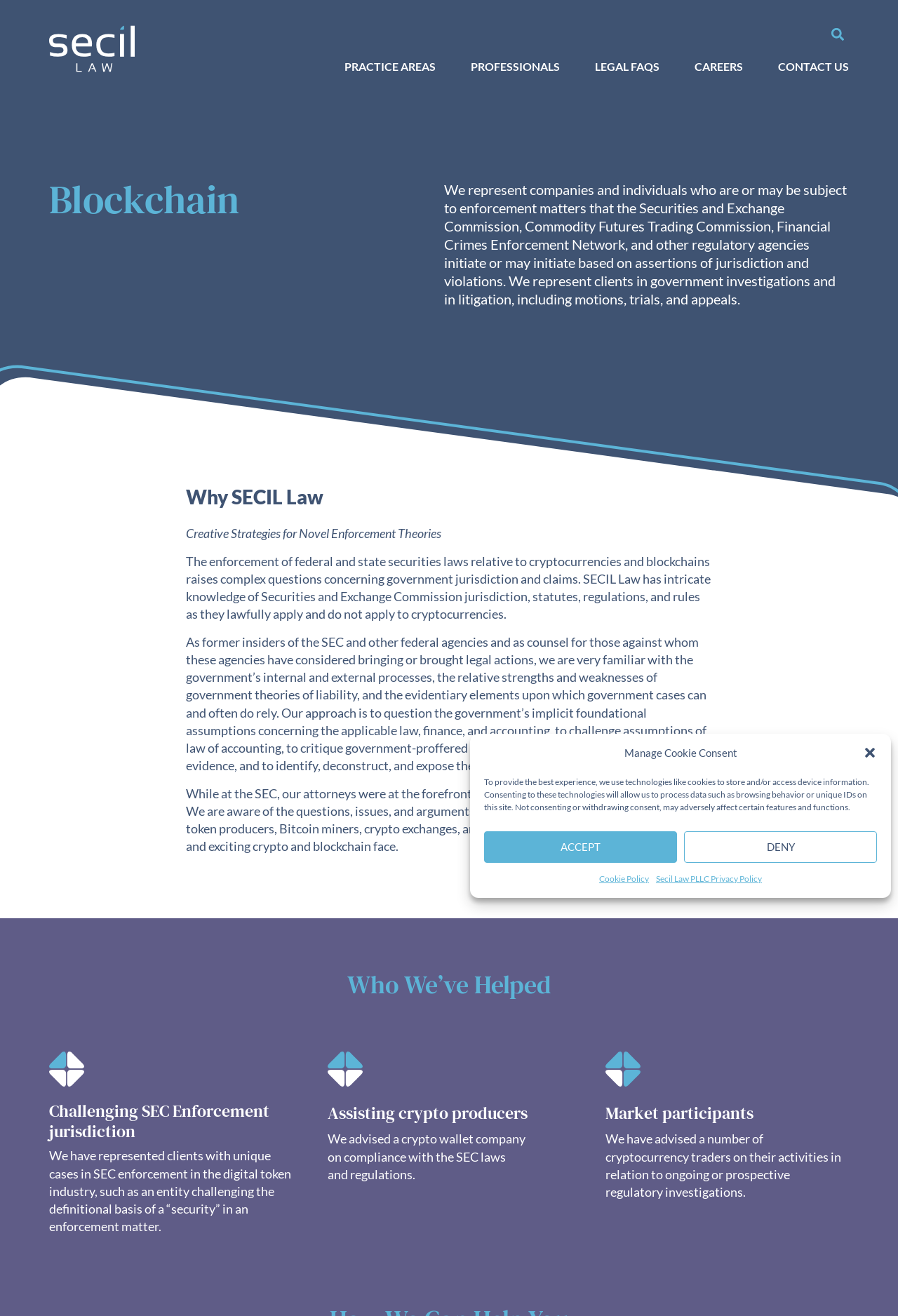What type of investigations does SECIL Law PLLC assist clients with?
Look at the image and answer the question with a single word or phrase.

Regulatory investigations